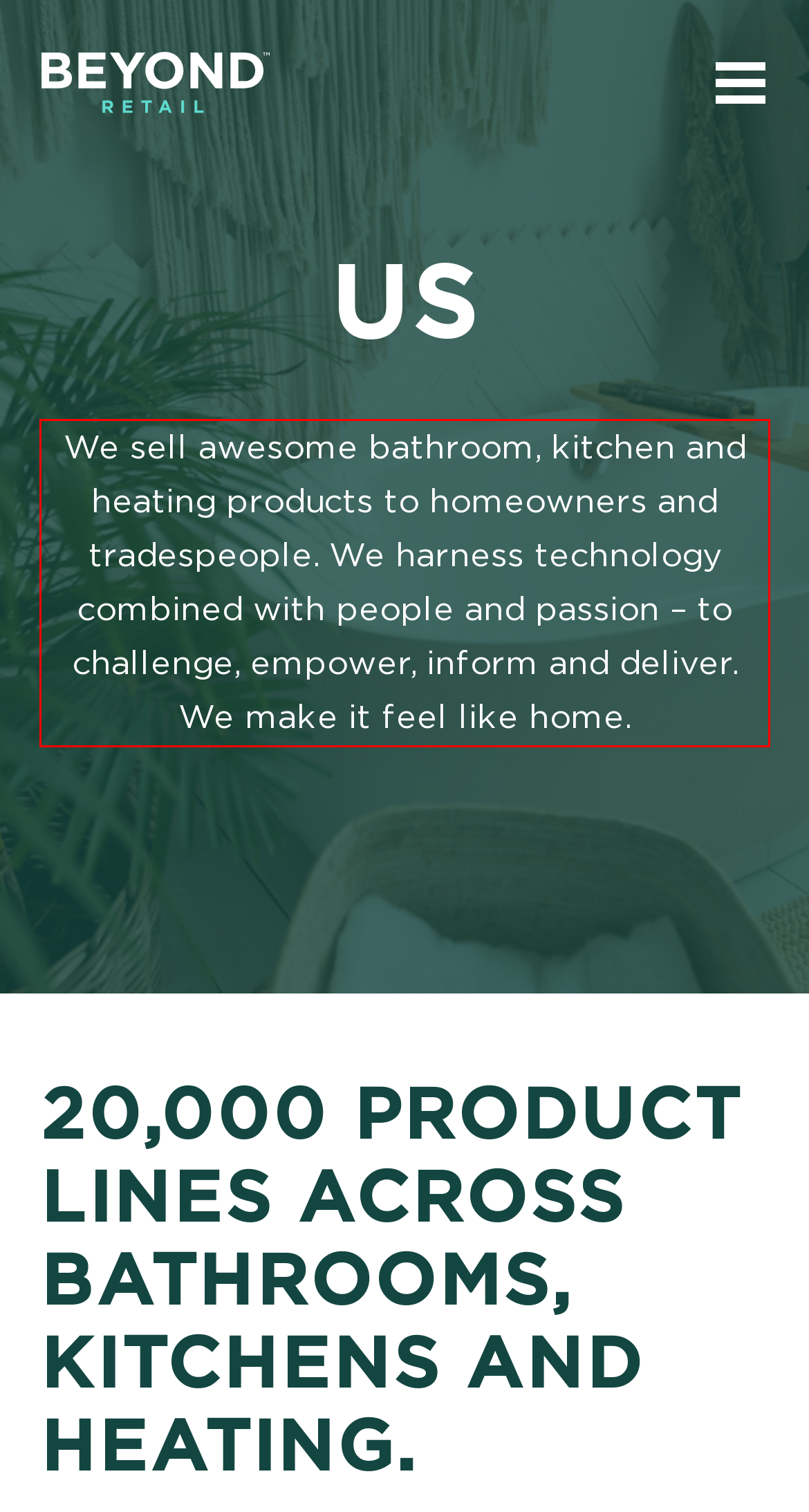You are provided with a screenshot of a webpage that includes a red bounding box. Extract and generate the text content found within the red bounding box.

We sell awesome bathroom, kitchen and heating products to homeowners and tradespeople. We harness technology combined with people and passion – to challenge, empower, inform and deliver. We make it feel like home.